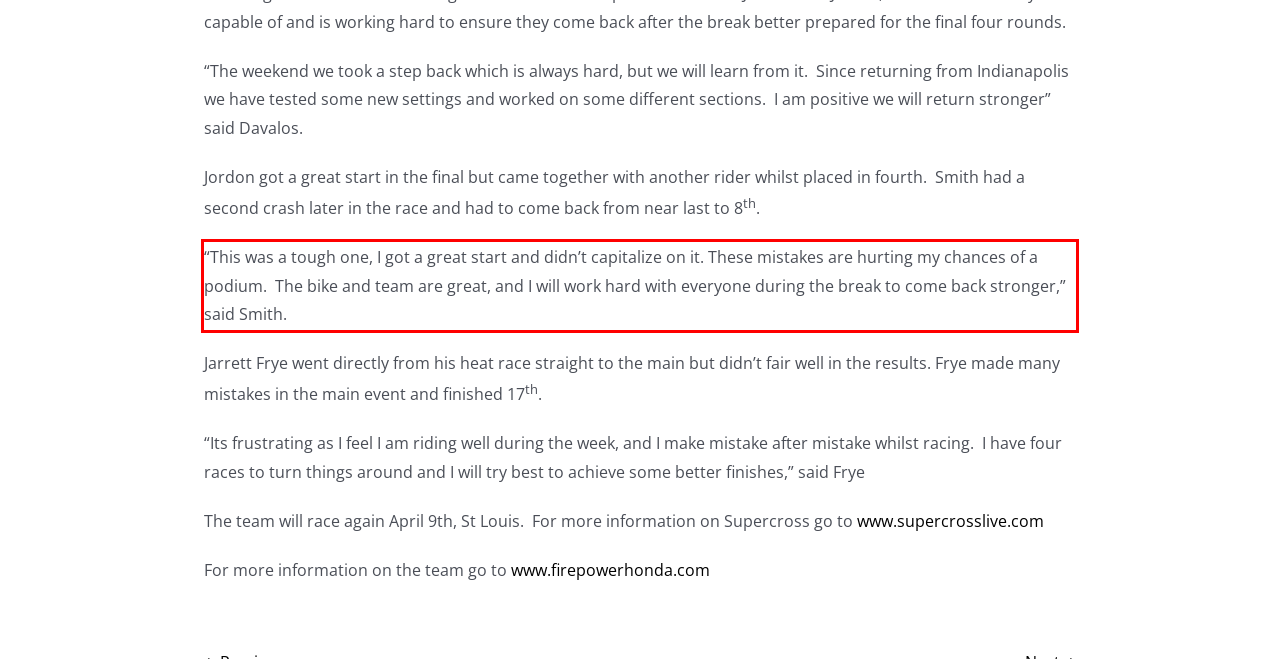Given the screenshot of the webpage, identify the red bounding box, and recognize the text content inside that red bounding box.

“This was a tough one, I got a great start and didn’t capitalize on it. These mistakes are hurting my chances of a podium. The bike and team are great, and I will work hard with everyone during the break to come back stronger,” said Smith.